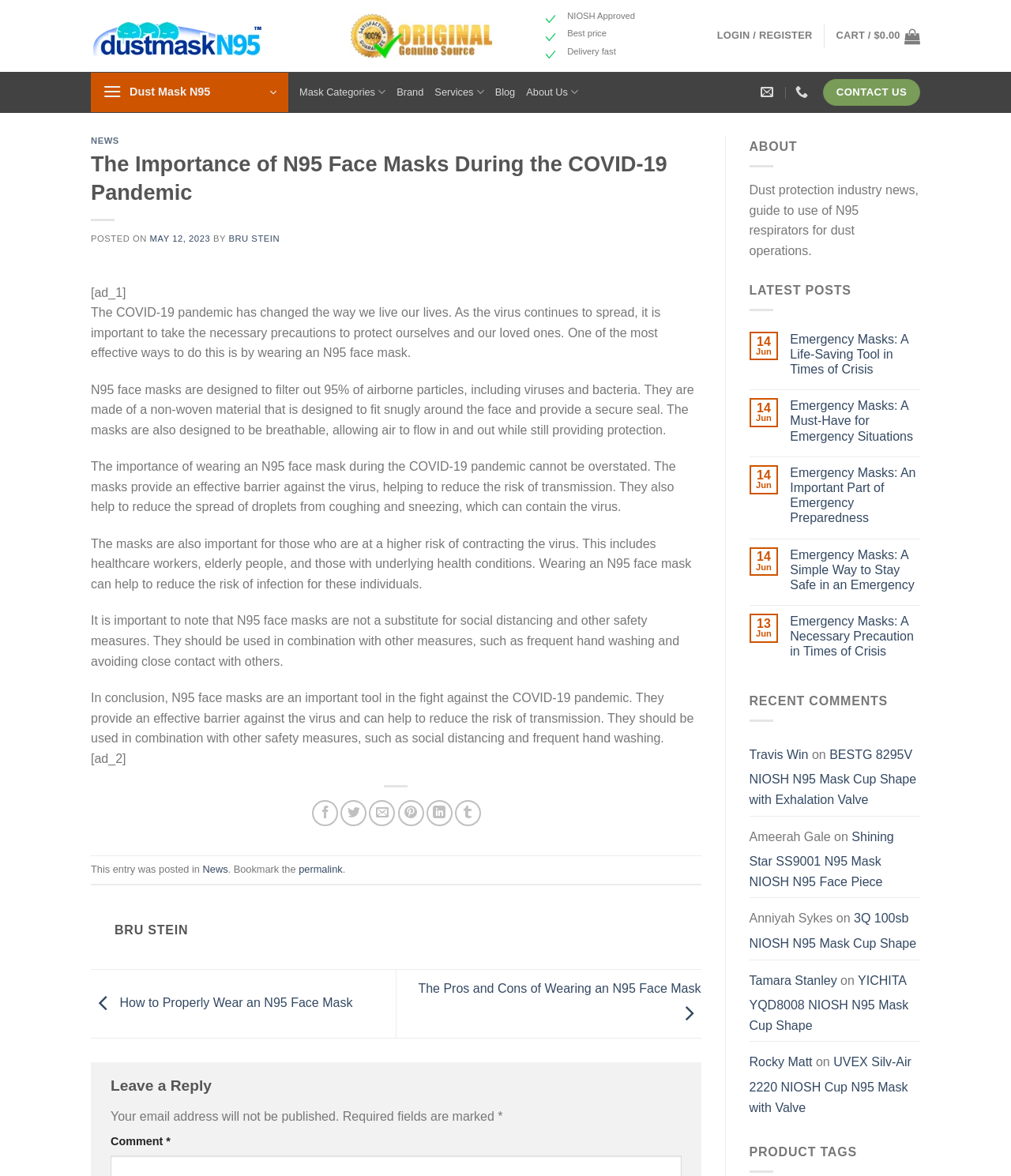Locate the bounding box coordinates of the area you need to click to fulfill this instruction: 'View the latest post about Emergency Masks'. The coordinates must be in the form of four float numbers ranging from 0 to 1: [left, top, right, bottom].

[0.781, 0.282, 0.91, 0.32]